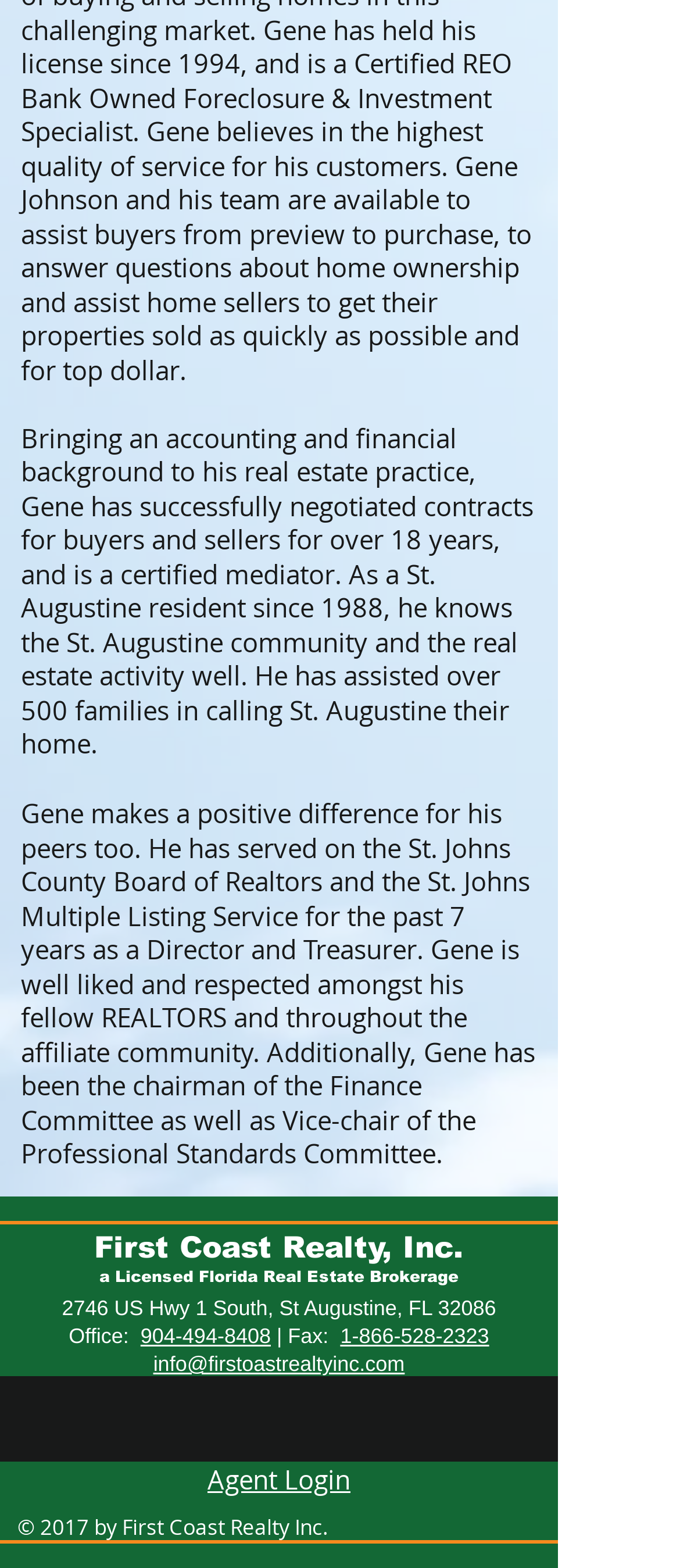Please respond to the question with a concise word or phrase:
What social media platforms are listed?

Facebook, Twitter, Instagram, YouTube